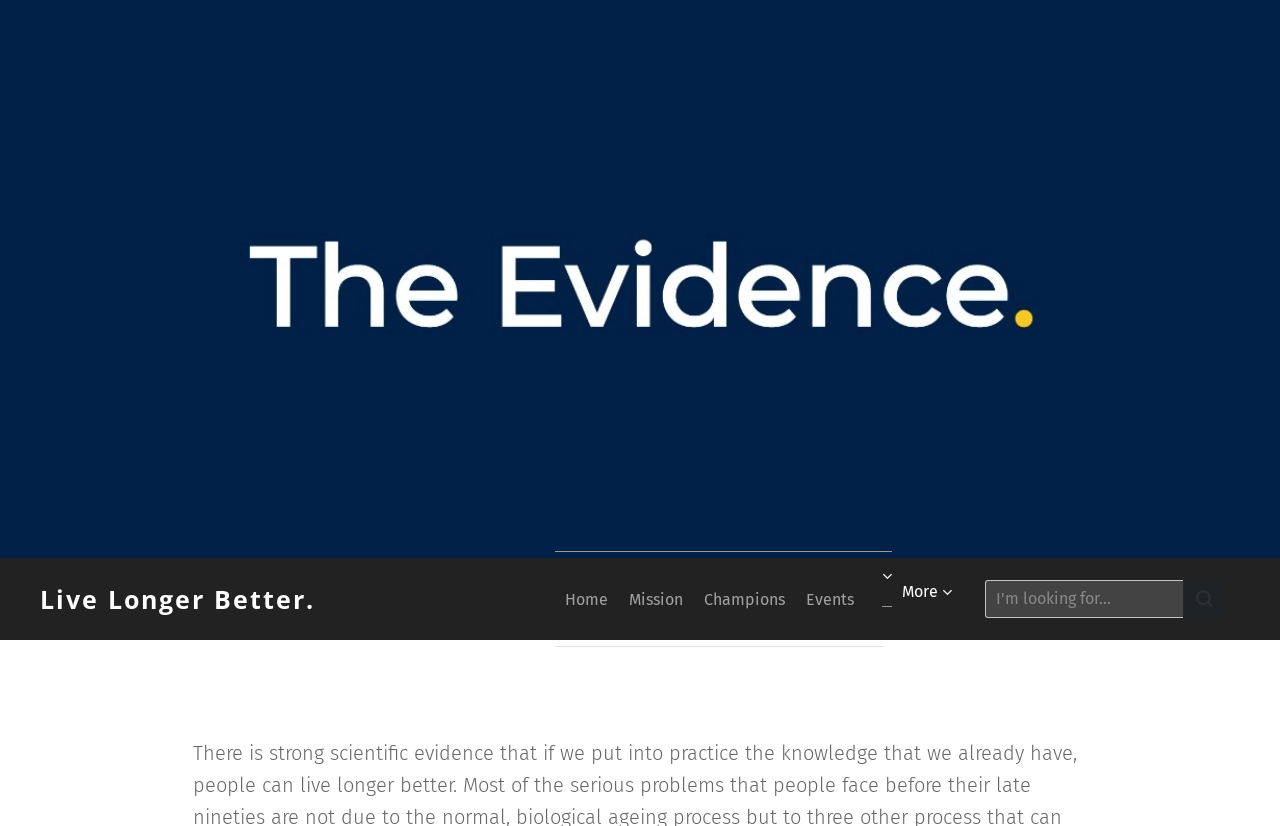Please identify the bounding box coordinates of the element I need to click to follow this instruction: "click on champions".

[0.523, 0.676, 0.614, 0.775]